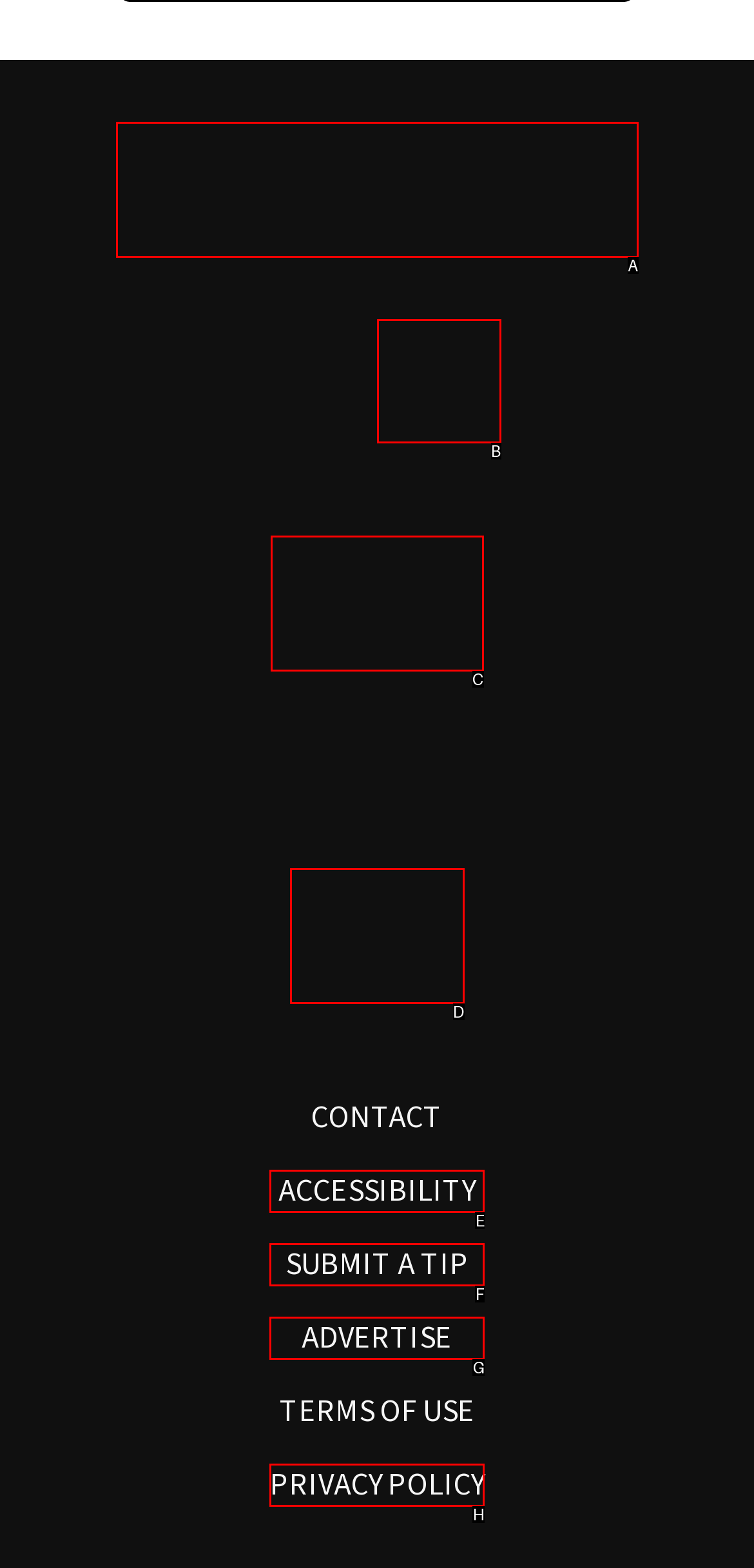Determine the option that aligns with this description: alt="CKNX AM920"
Reply with the option's letter directly.

D